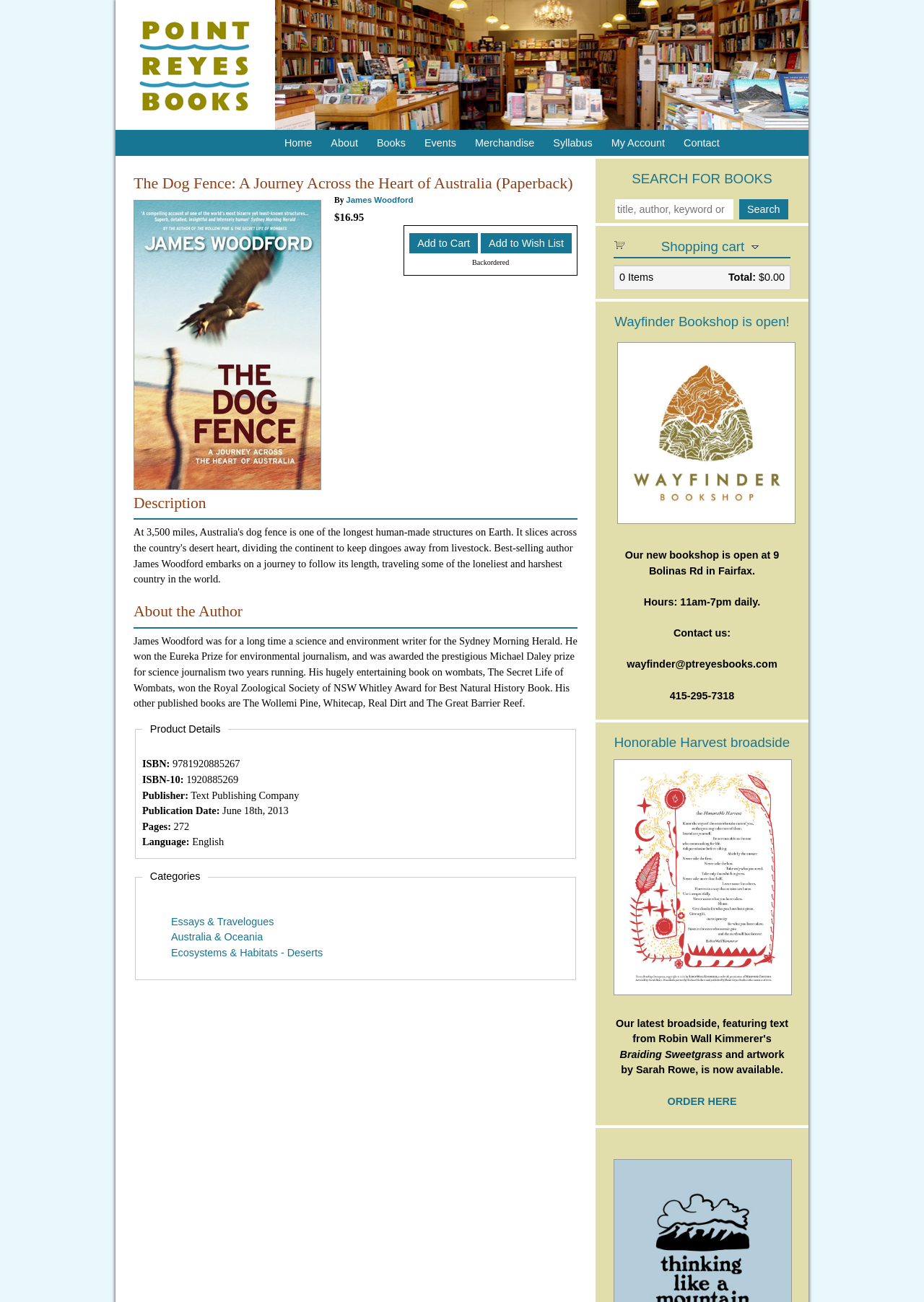Determine the bounding box coordinates of the section to be clicked to follow the instruction: "Click the 'Point Reyes Books' link". The coordinates should be given as four float numbers between 0 and 1, formatted as [left, top, right, bottom].

[0.125, 0.003, 0.308, 0.018]